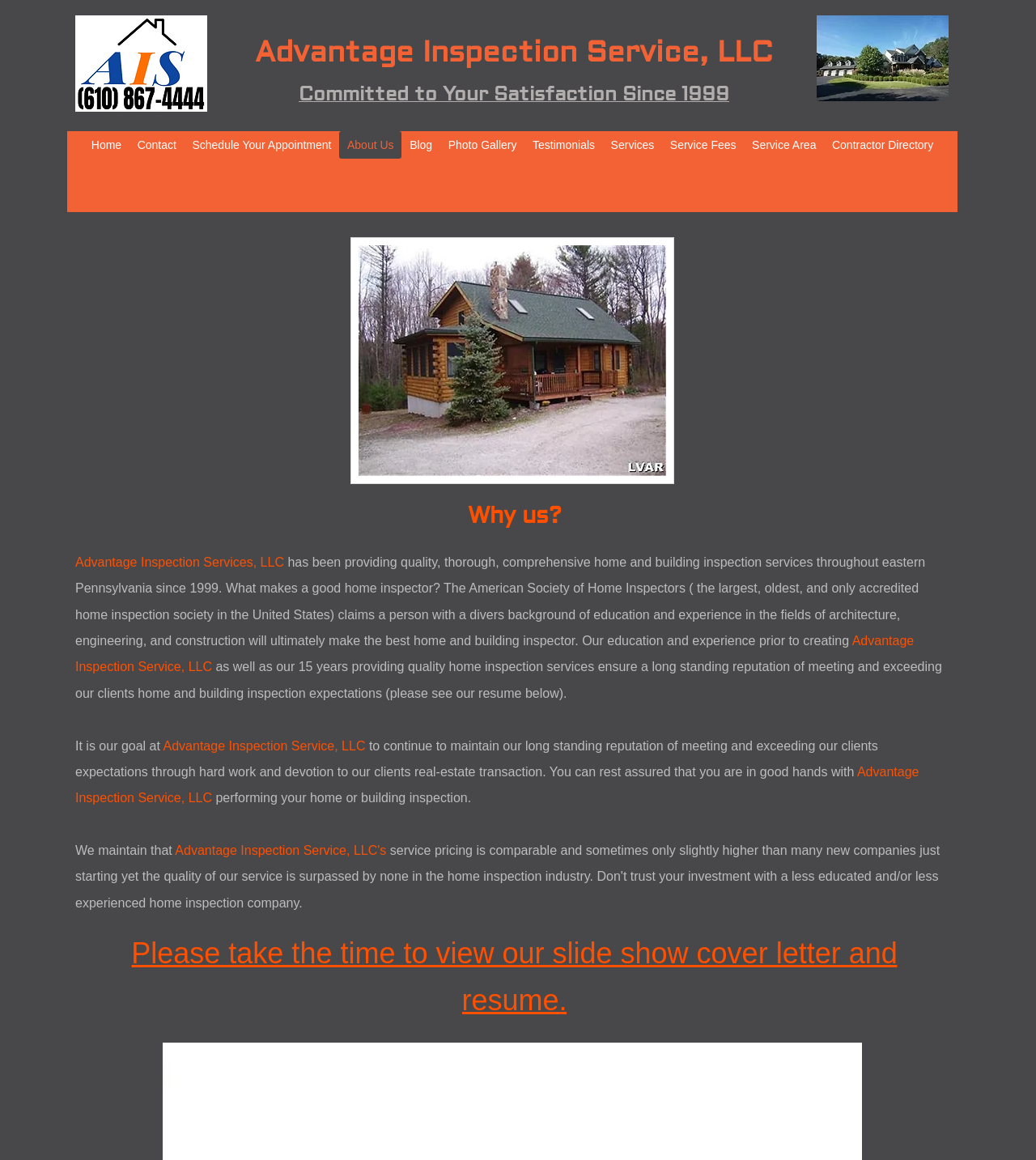What is the company's reputation? From the image, respond with a single word or brief phrase.

Long standing reputation